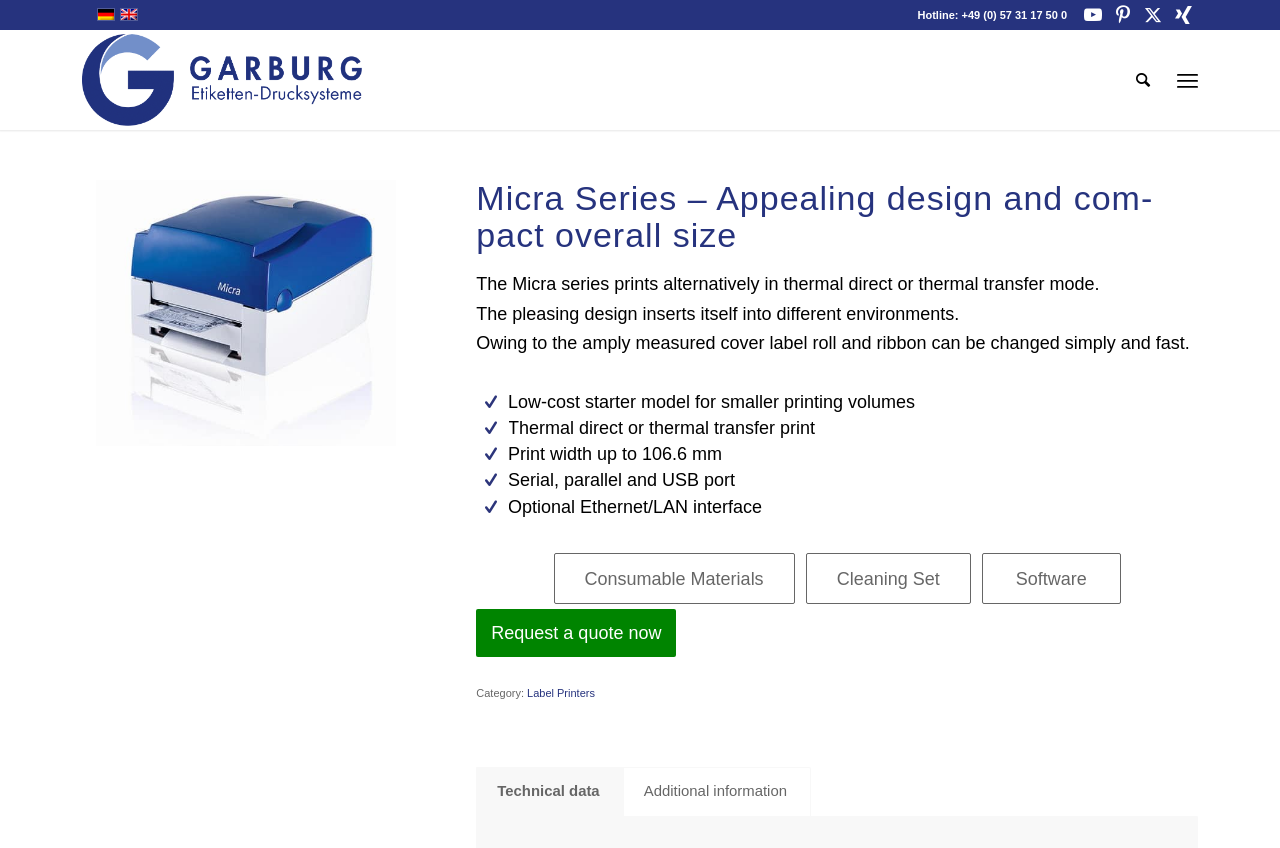Please locate the bounding box coordinates of the element that needs to be clicked to achieve the following instruction: "Switch to English language". The coordinates should be four float numbers between 0 and 1, i.e., [left, top, right, bottom].

[0.094, 0.009, 0.108, 0.026]